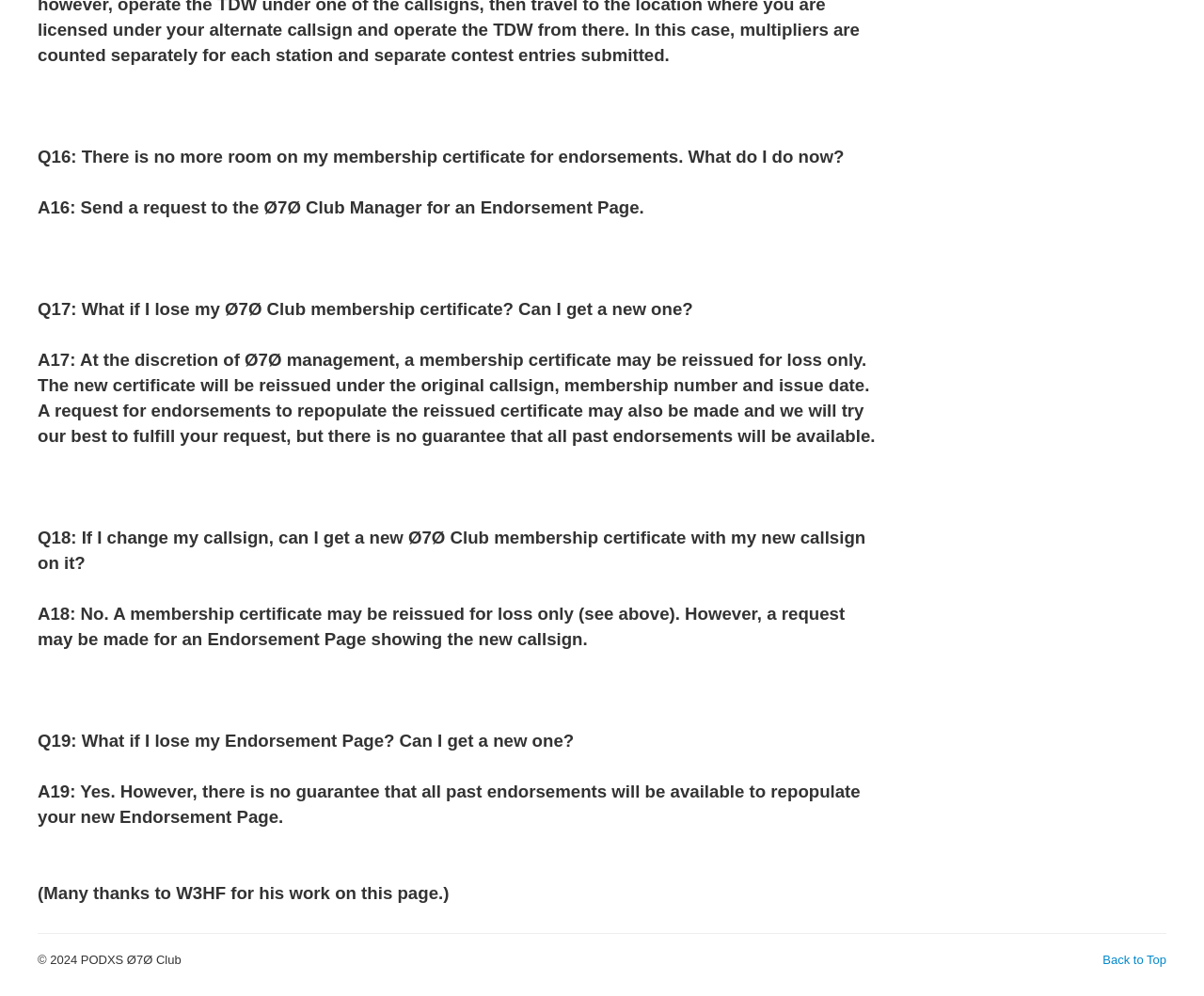What if I change my callsign, can I get a new Ø7Ø Club membership certificate with my new callsign on it?
Answer the question with as much detail as possible.

This question can be answered by reading the third question and answer pair on the webpage, which states that a membership certificate may be reissued for loss only, and not for changes in callsign. However, a request may be made for an Endorsement Page showing the new callsign.